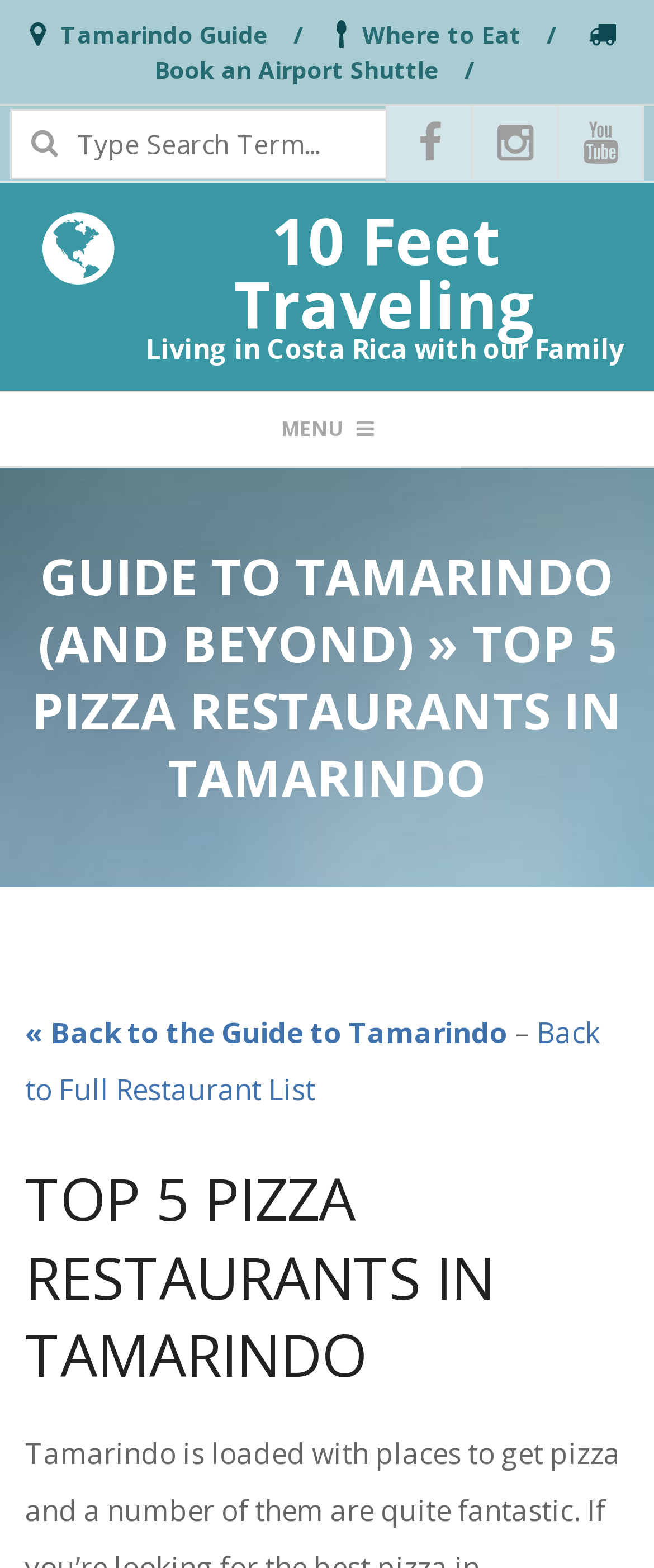How many links are in the primary navigation menu?
Using the screenshot, give a one-word or short phrase answer.

1